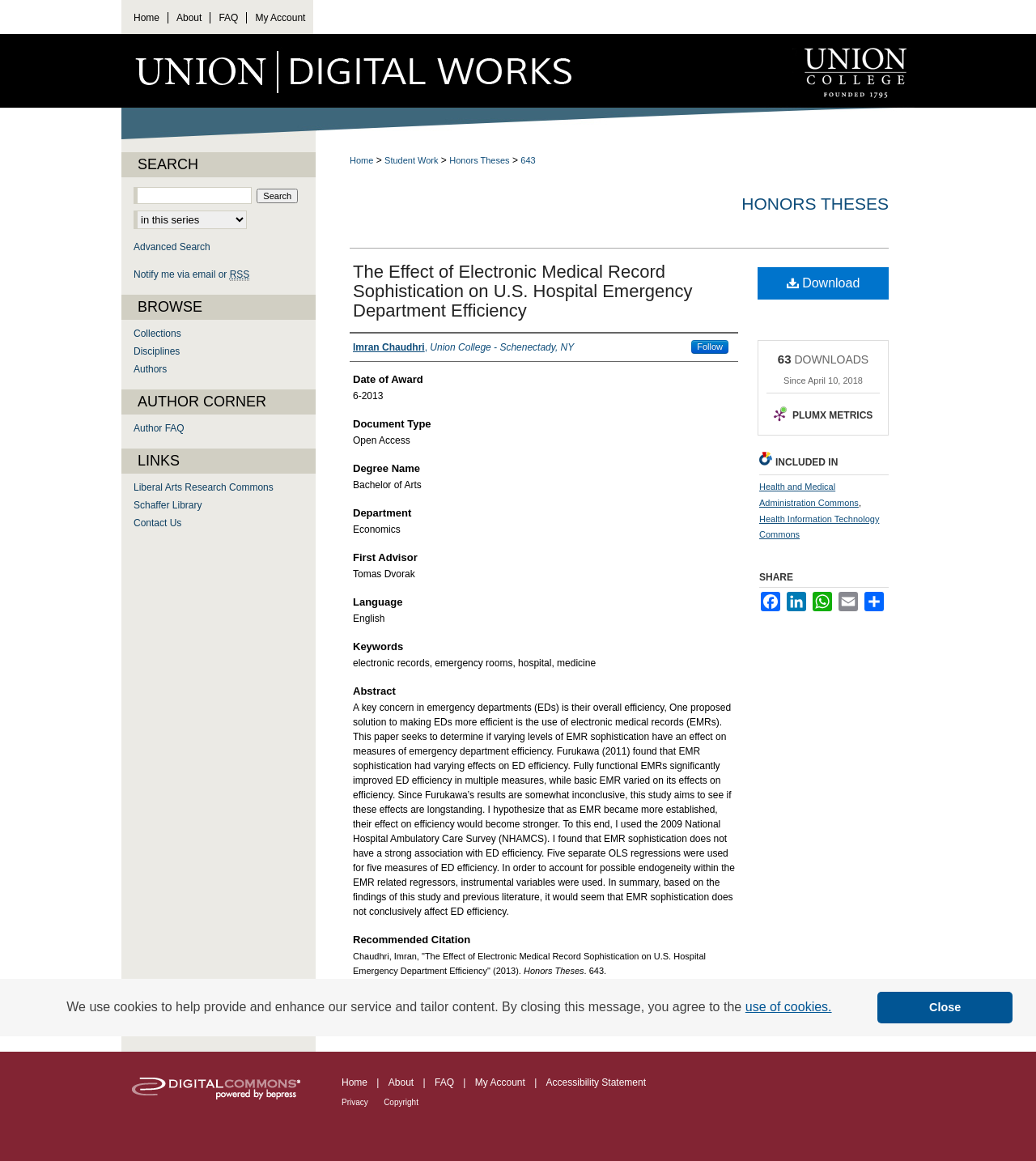Based on the element description My Account, identify the bounding box coordinates for the UI element. The coordinates should be in the format (top-left x, top-left y, bottom-right x, bottom-right y) and within the 0 to 1 range.

[0.239, 0.0, 0.303, 0.032]